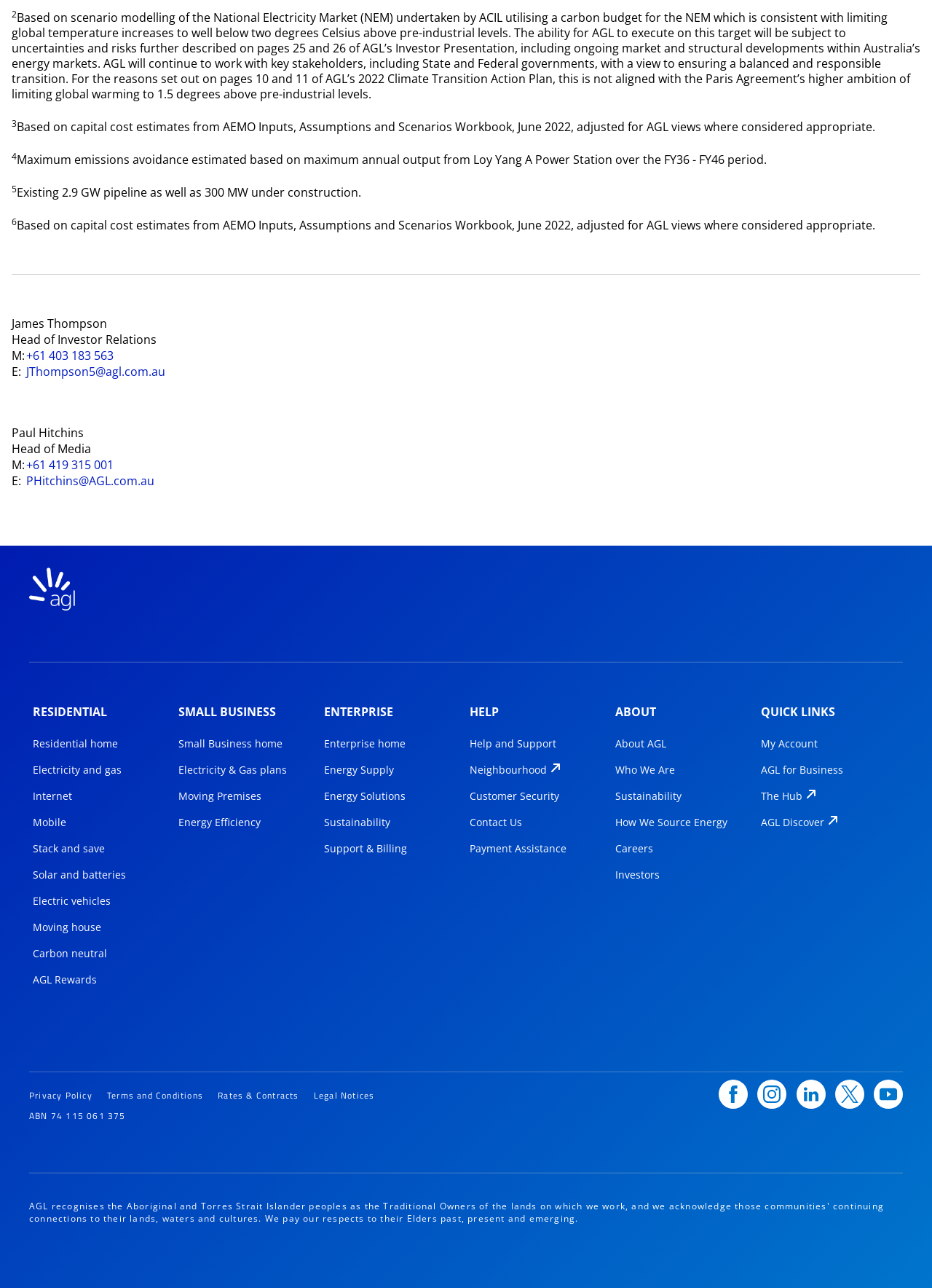Pinpoint the bounding box coordinates of the clickable element needed to complete the instruction: "Click the link to About AGL". The coordinates should be provided as four float numbers between 0 and 1: [left, top, right, bottom].

[0.66, 0.571, 0.715, 0.583]